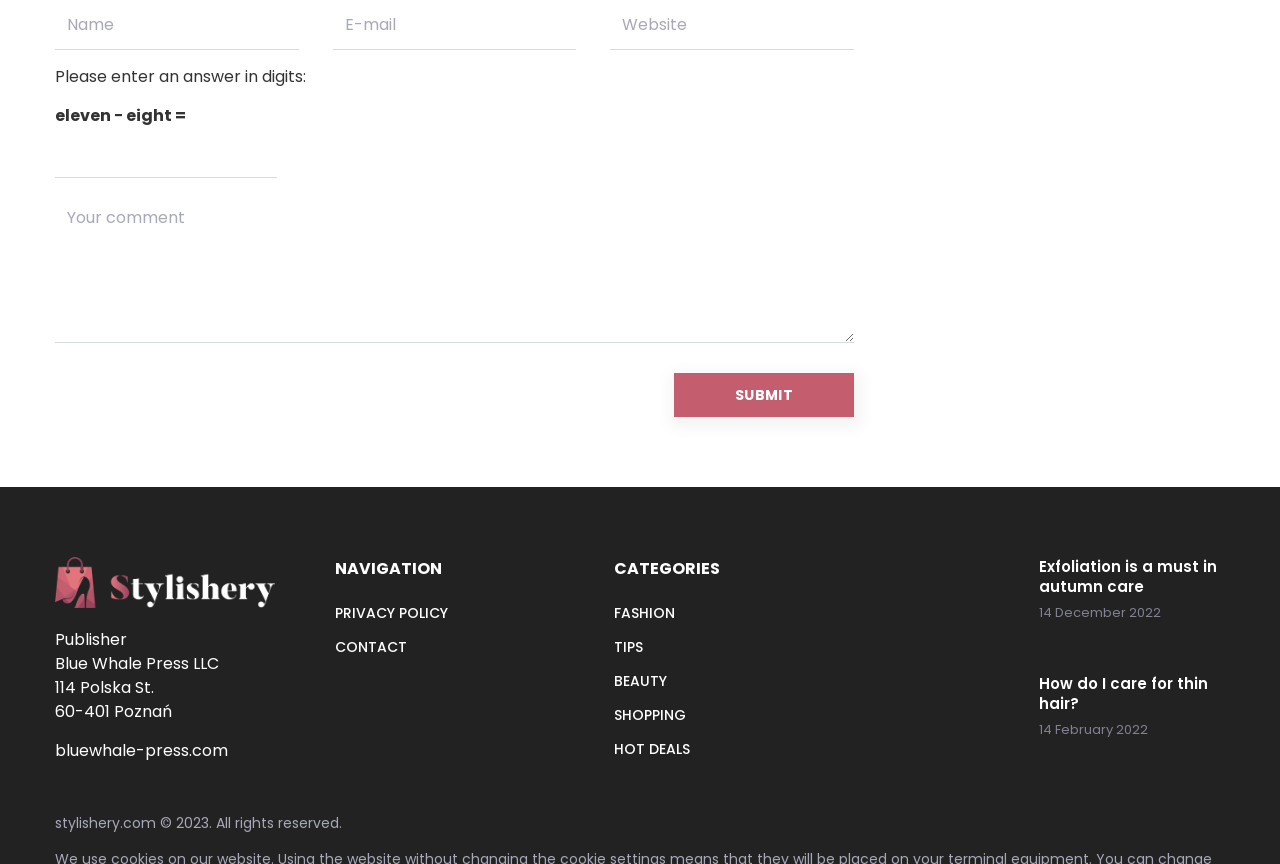Use a single word or phrase to answer this question: 
What is the purpose of the textbox at the top of the webpage?

Enter an answer in digits